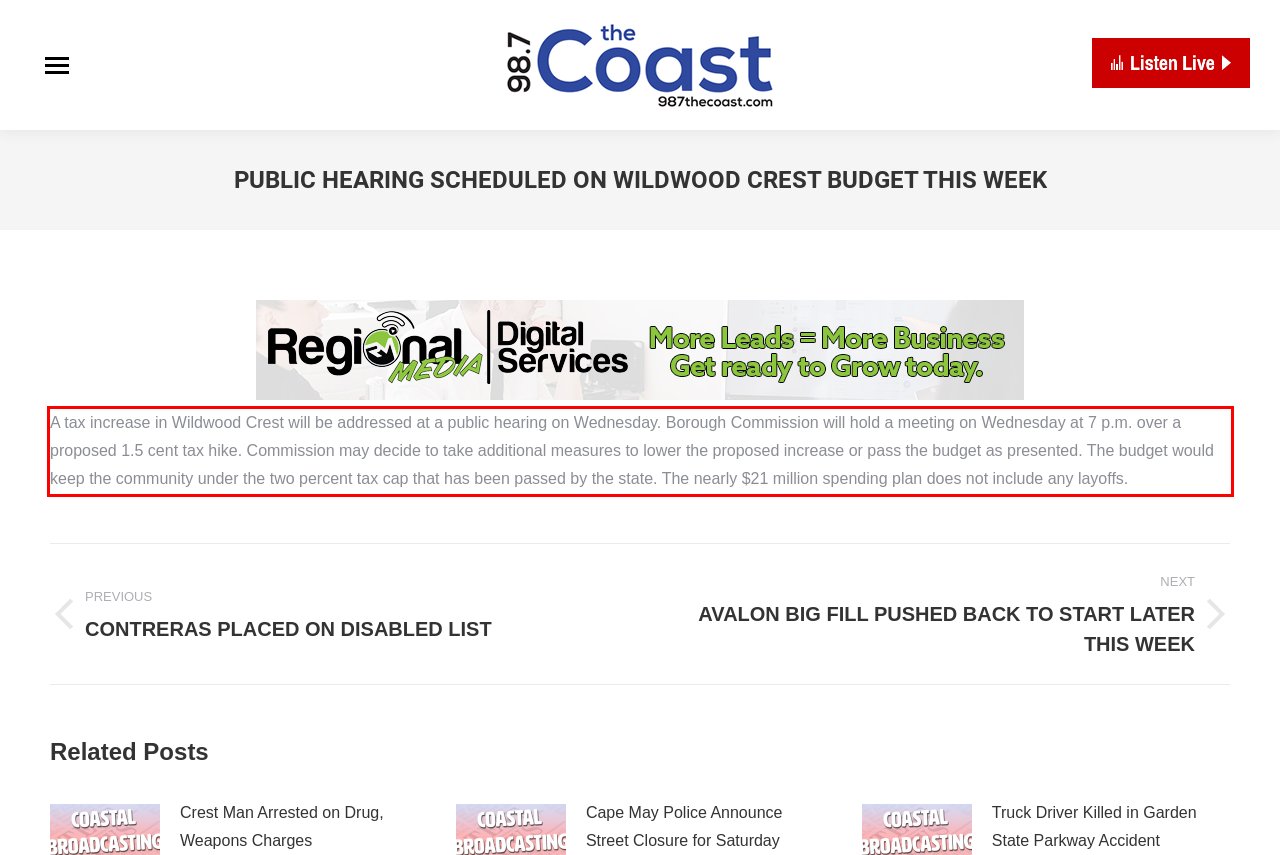Locate the red bounding box in the provided webpage screenshot and use OCR to determine the text content inside it.

A tax increase in Wildwood Crest will be addressed at a public hearing on Wednesday. Borough Commission will hold a meeting on Wednesday at 7 p.m. over a proposed 1.5 cent tax hike. Commission may decide to take additional measures to lower the proposed increase or pass the budget as presented. The budget would keep the community under the two percent tax cap that has been passed by the state. The nearly $21 million spending plan does not include any layoffs.